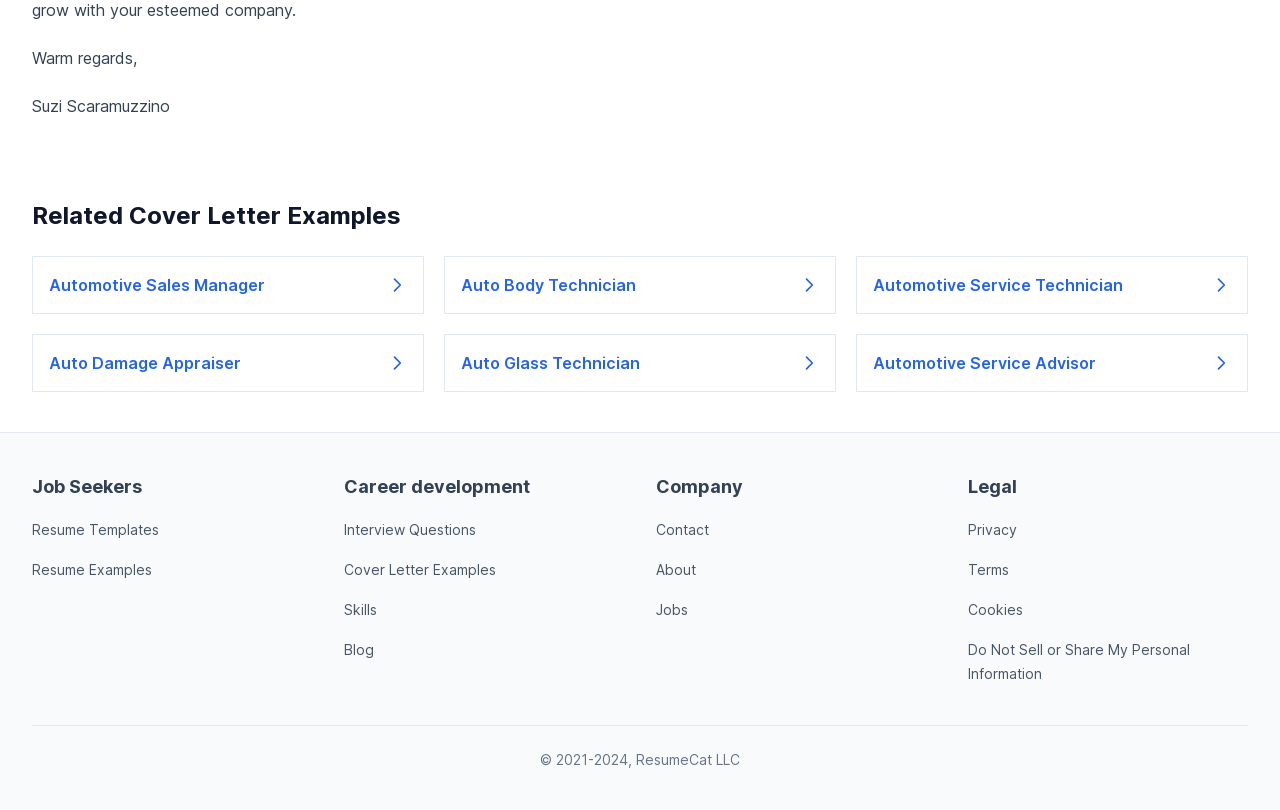Find the bounding box coordinates of the element I should click to carry out the following instruction: "Contact the company".

[0.512, 0.643, 0.554, 0.664]